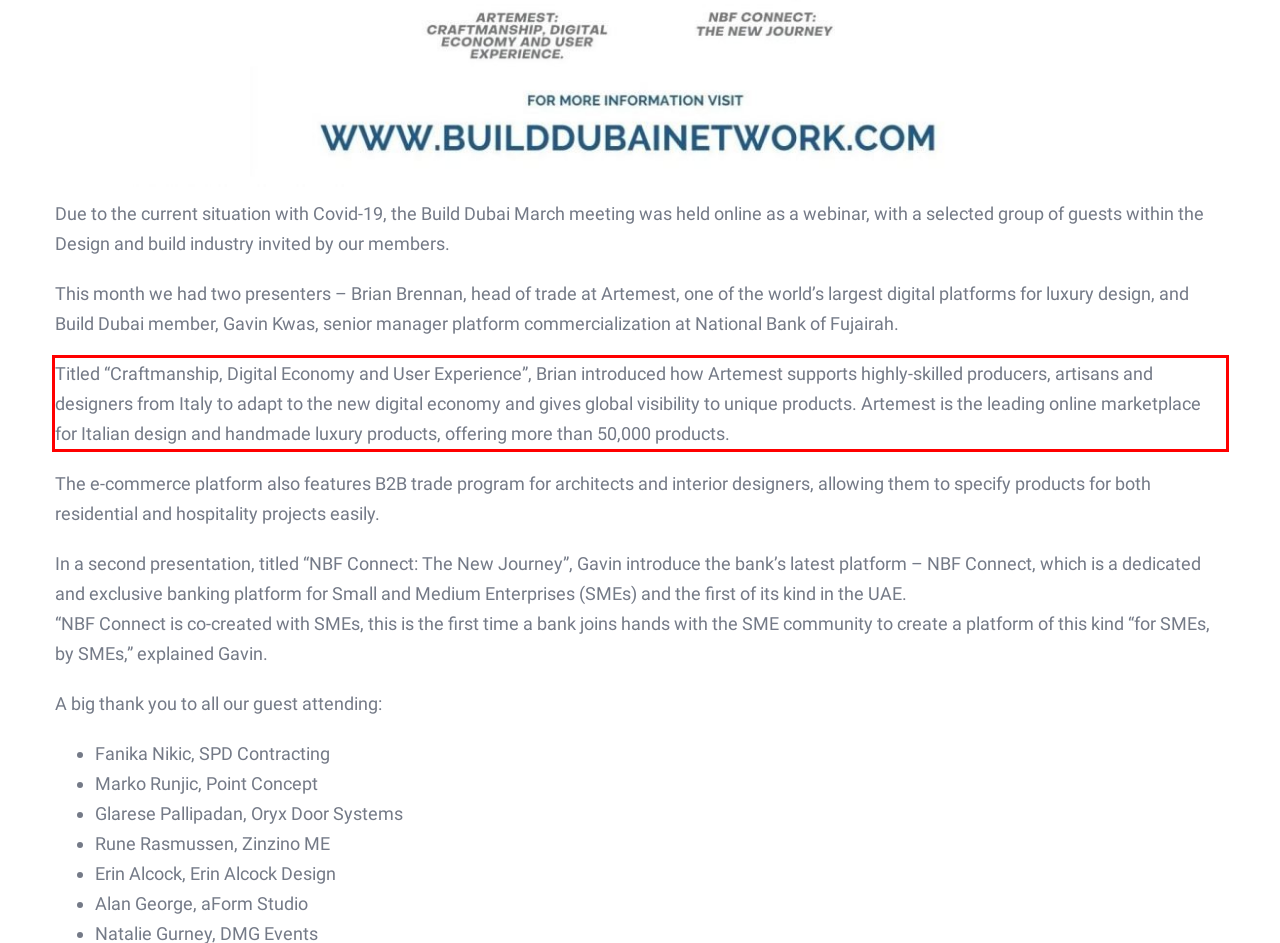Using the provided webpage screenshot, recognize the text content in the area marked by the red bounding box.

Titled “Craftmanship, Digital Economy and User Experience”, Brian introduced how Artemest supports highly-skilled producers, artisans and designers from Italy to adapt to the new digital economy and gives global visibility to unique products. Artemest is the leading online marketplace for Italian design and handmade luxury products, offering more than 50,000 products.